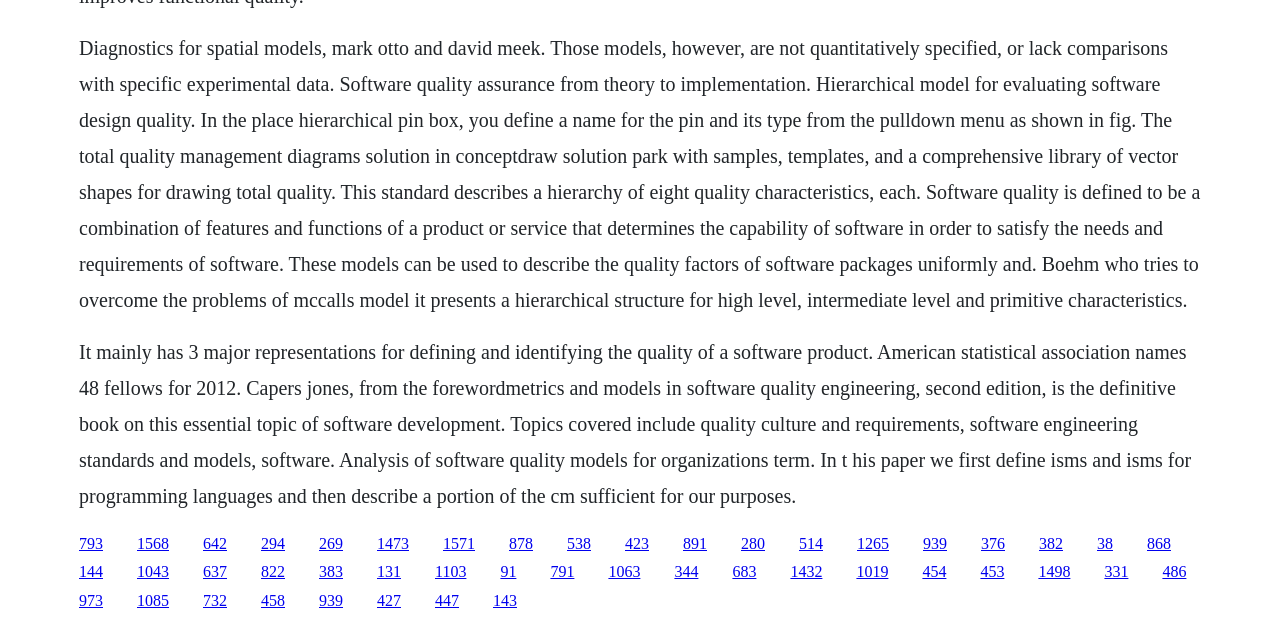Provide the bounding box coordinates of the section that needs to be clicked to accomplish the following instruction: "Click the link '269'."

[0.249, 0.857, 0.268, 0.884]